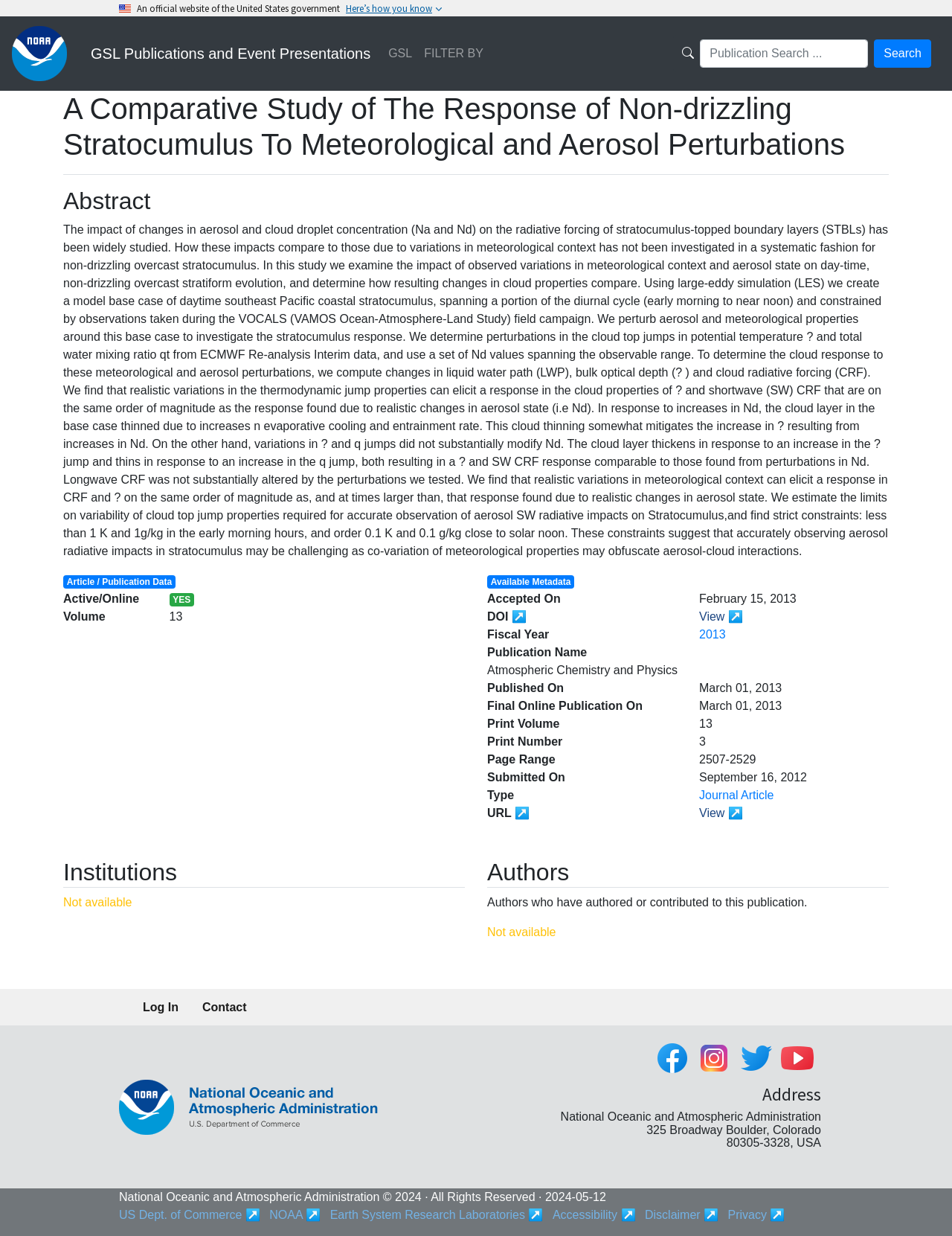What is the name of the publication?
Refer to the image and give a detailed answer to the question.

I found the answer by looking at the heading element with the text 'A Comparative Study of The Response of Non-drizzling Stratocumulus To Meteorological and Aerosol Perturbations' which is located at the top of the webpage, indicating that it is the title of the publication.